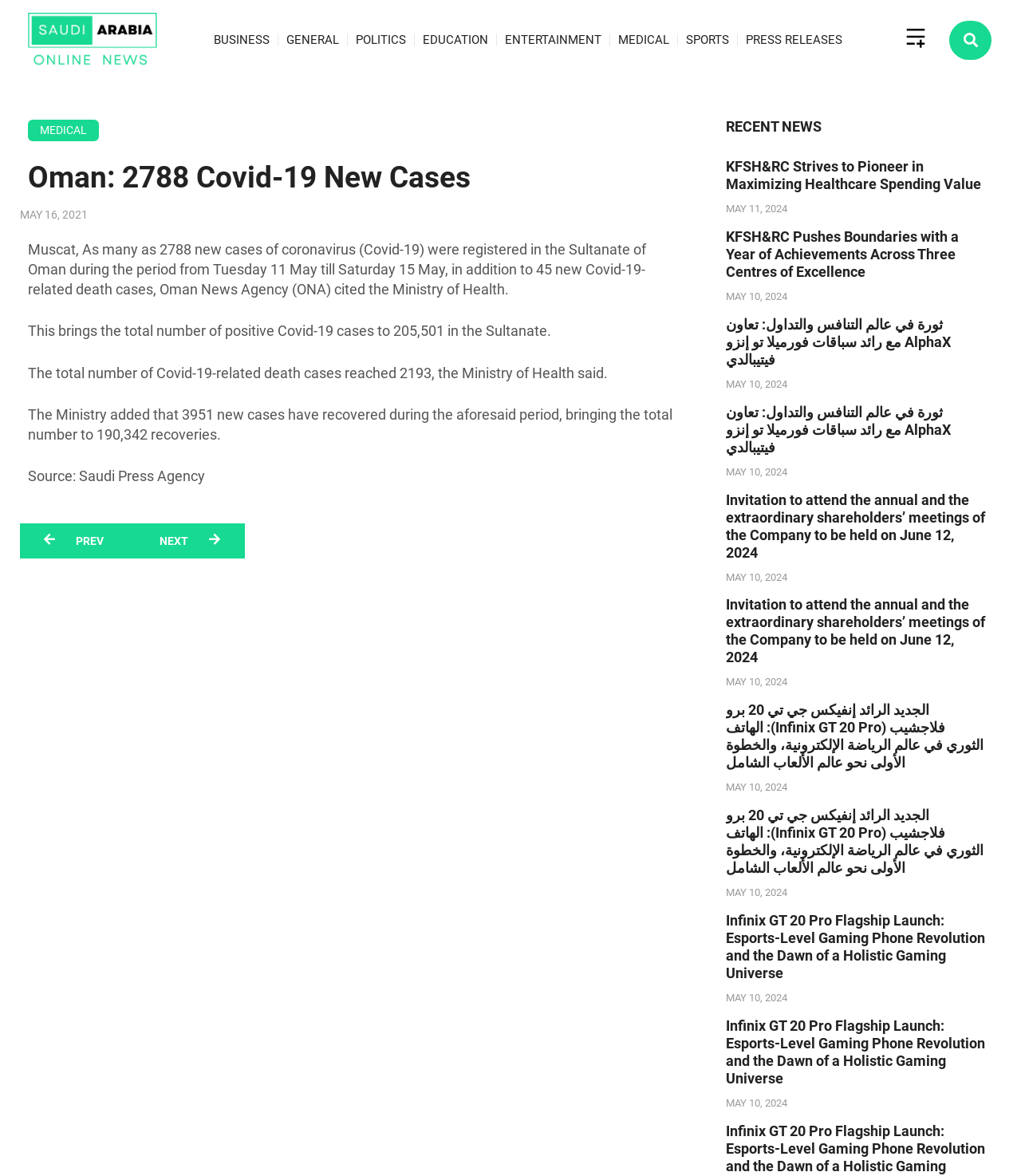Can you pinpoint the bounding box coordinates for the clickable element required for this instruction: "Read Oman: 2788 Covid-19 New Cases article"? The coordinates should be four float numbers between 0 and 1, i.e., [left, top, right, bottom].

[0.027, 0.134, 0.68, 0.169]